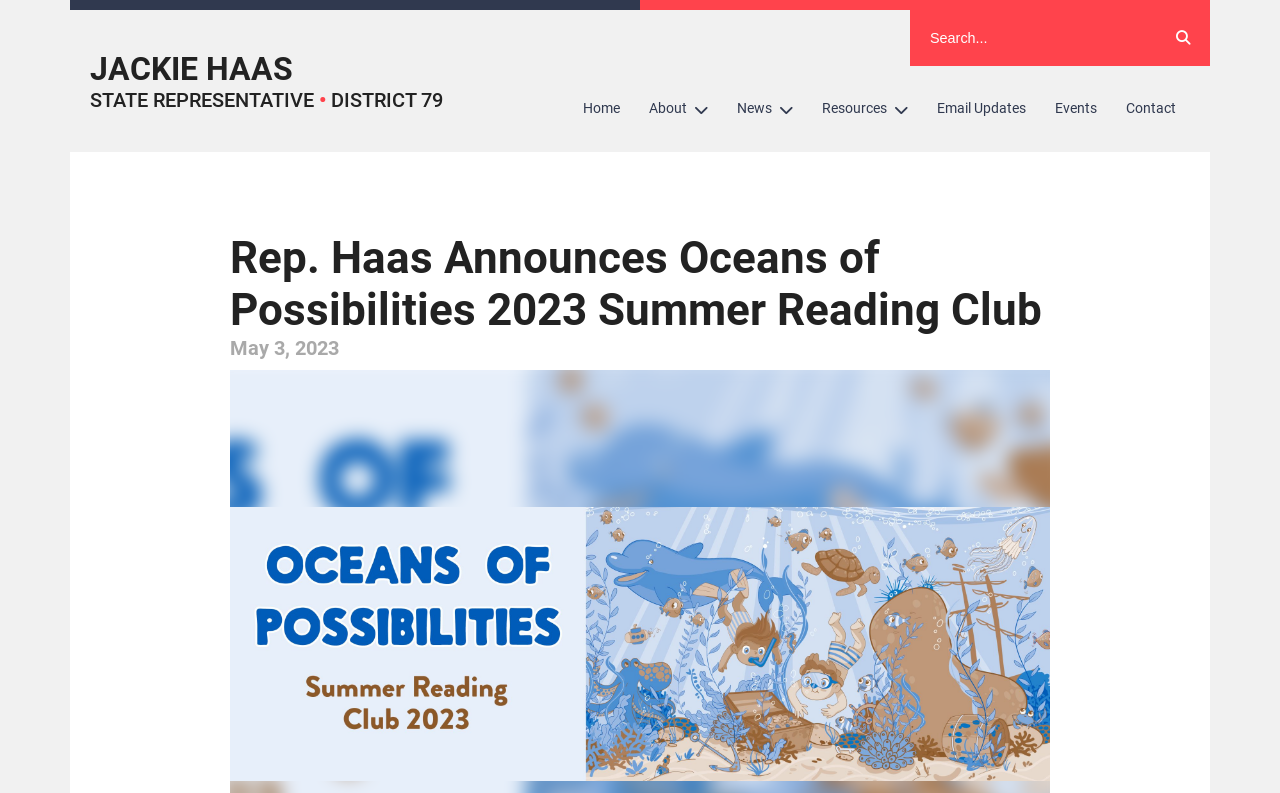Please look at the image and answer the question with a detailed explanation: Is there a search function on the webpage?

There is a search function on the webpage, which can be found in the textbox with the placeholder 'Search...' at the top right corner of the webpage, accompanied by a search button with a magnifying glass icon.